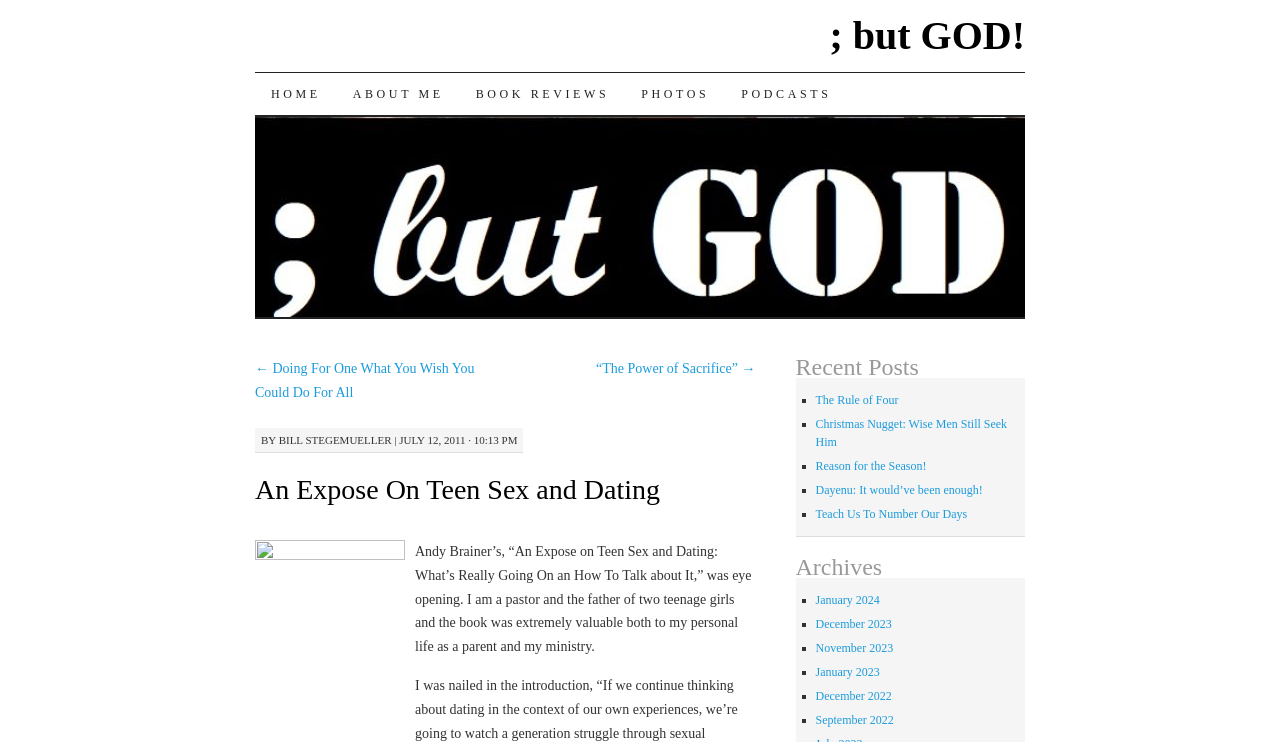Give a detailed account of the webpage, highlighting key information.

This webpage appears to be a blog post titled "An Expose On Teen Sex and Dating" with a subtitle "| ; but GOD!". At the top, there is a navigation menu with links to "HOME", "ABOUT ME", "BOOK REVIEWS", "PHOTOS", and "PODCASTS". Below the navigation menu, there is a link to skip to the content.

The main content of the page is divided into sections. The first section is a heading "An Expose On Teen Sex and Dating" followed by a link to the same title. Below this, there is a paragraph of text that discusses the book "An Expose on Teen Sex and Dating" by Andy Brainer, which the author found eye-opening as a pastor and father of two teenage girls.

To the right of the main content, there is a sidebar with several sections. The first section is a list of "Recent Posts" with links to five different articles, including "The Rule of Four", "Christmas Nugget: Wise Men Still Seek Him", and "Teach Us To Number Our Days". Below this, there is a section titled "Archives" with links to different months, including January 2024, December 2023, and September 2022.

At the bottom of the page, there are links to navigate to previous and next posts, titled "← Doing For One What You Wish You Could Do For All" and "“The Power of Sacrifice” →", respectively.